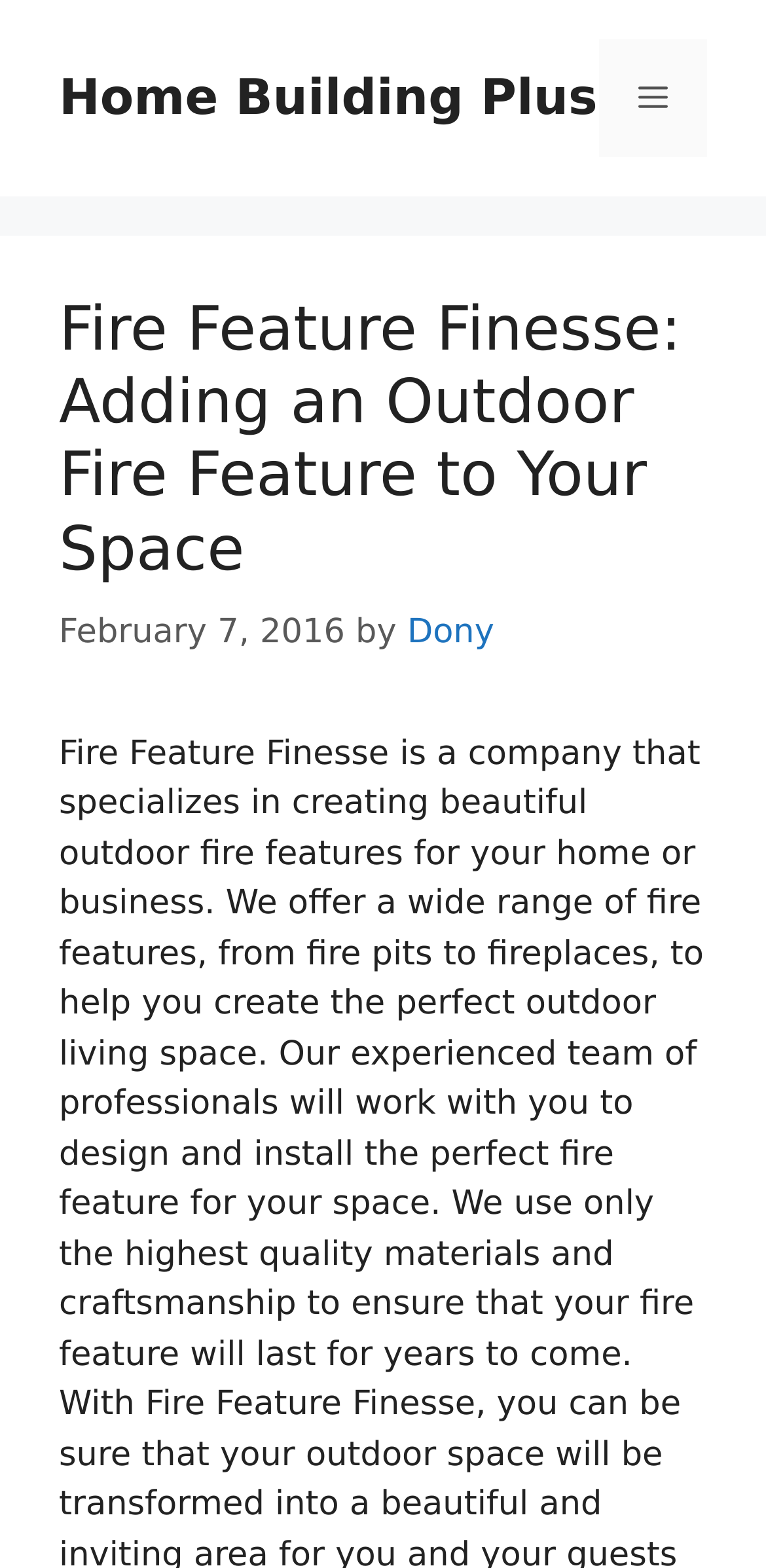Generate a comprehensive caption for the webpage you are viewing.

The webpage is about Fire Feature Finesse, a company that specializes in creating outdoor fire features for homes and businesses. At the top of the page, there is a banner that spans the entire width, containing a link to "Home Building Plus" on the left side and a mobile toggle button on the right side. The mobile toggle button is labeled "Menu" and is not currently expanded.

Below the banner, there is a header section that takes up about a third of the page's height. This section contains a heading that reads "Fire Feature Finesse: Adding an Outdoor Fire Feature to Your Space", which is centered and takes up most of the width. To the right of the heading, there is a timestamp that reads "February 7, 2016", followed by the text "by" and a link to the author "Dony".